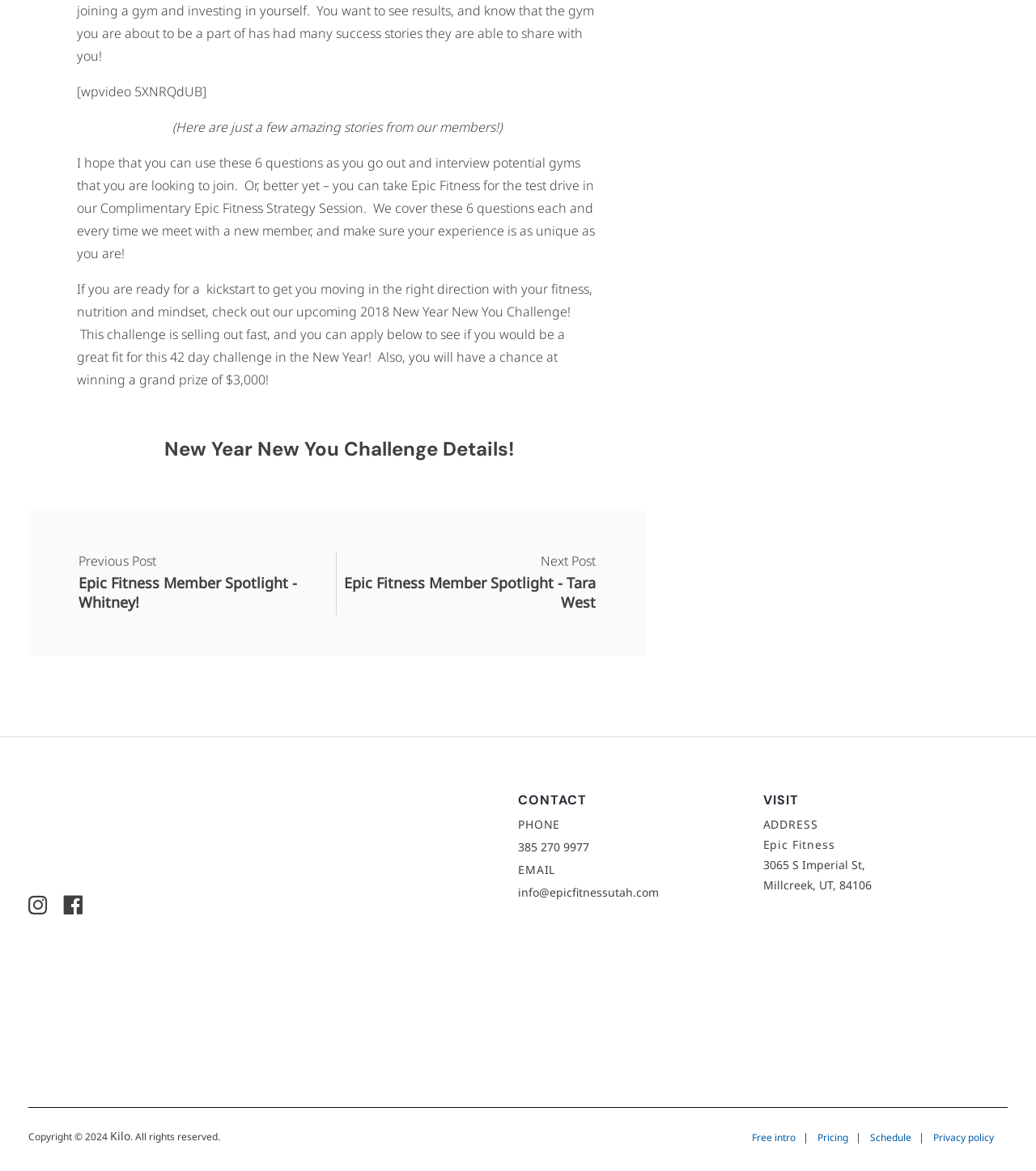Answer the question in one word or a short phrase:
What is the name of the fitness challenge mentioned?

New Year New You Challenge